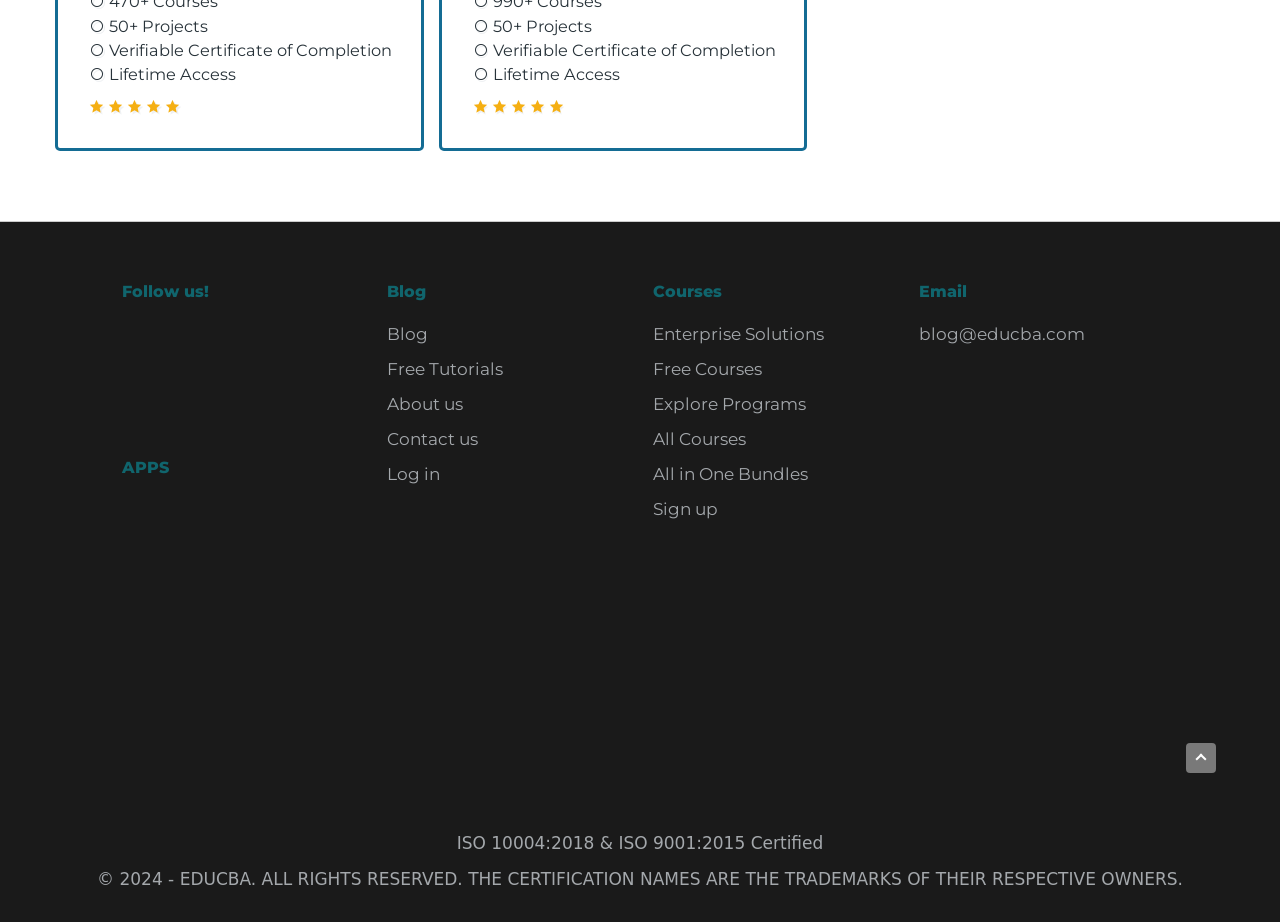Analyze the image and give a detailed response to the question:
How many types of apps are available?

The webpage has links to two types of apps, namely Android and iOS, which can be found in the footer section under the 'APPS' heading.